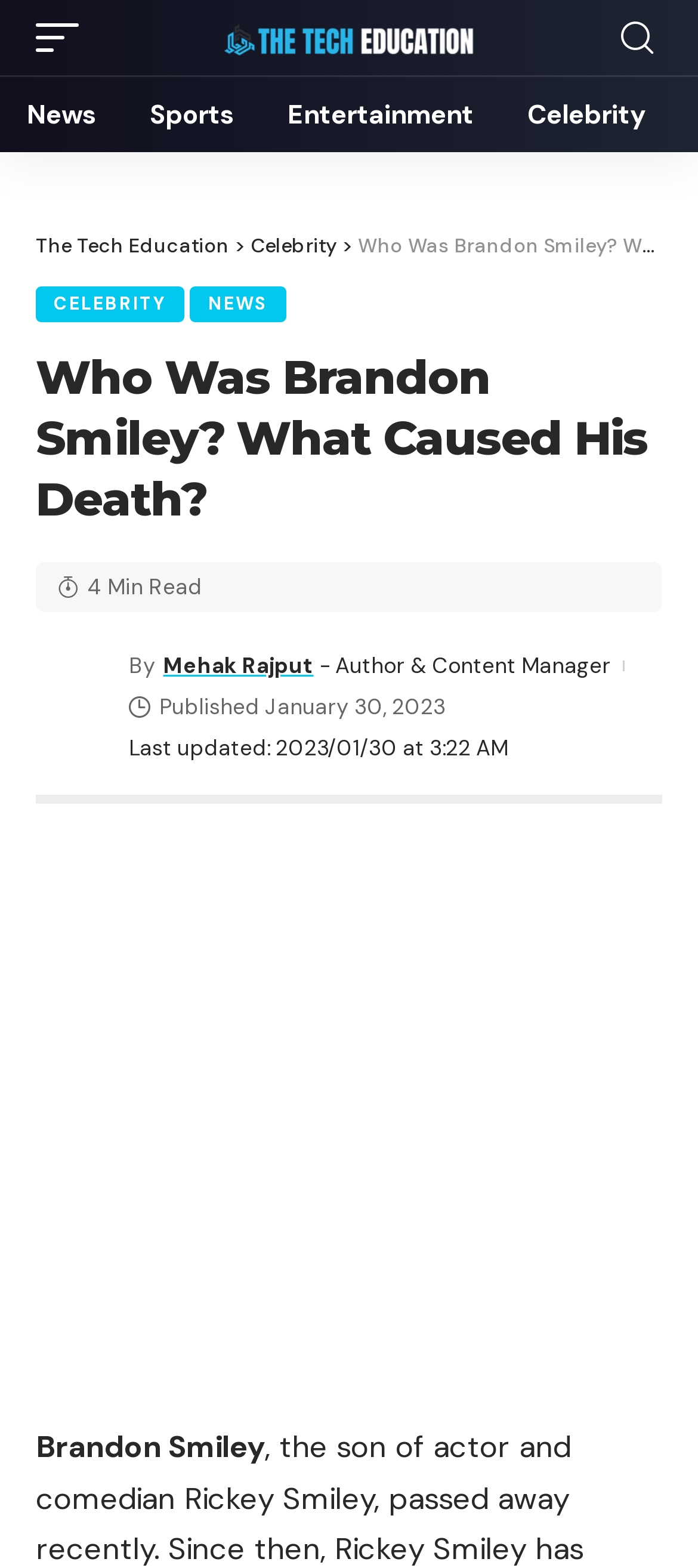Find the bounding box coordinates for the area that must be clicked to perform this action: "Click the button to subscribe".

[0.051, 0.015, 0.138, 0.033]